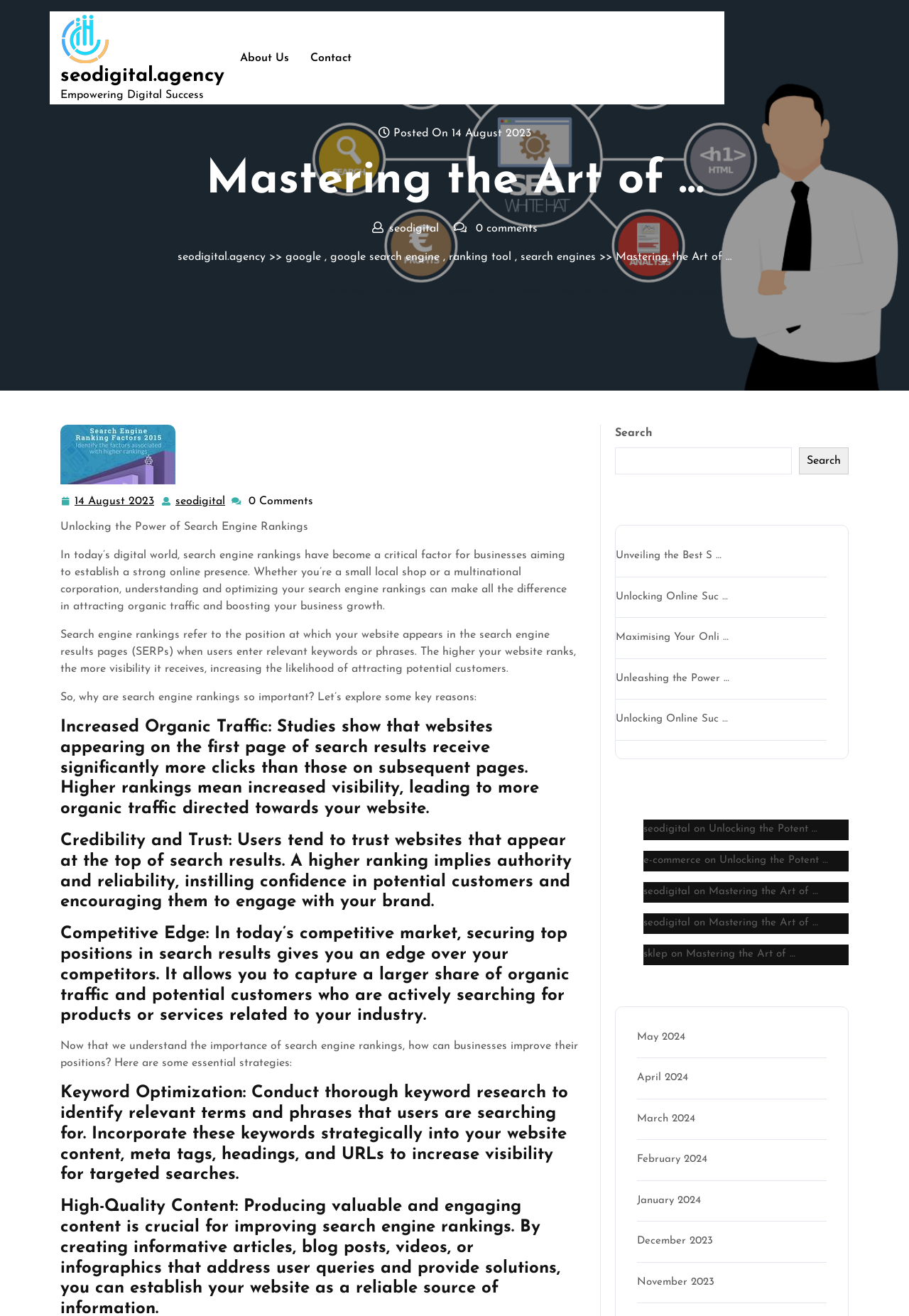Please extract the webpage's main title and generate its text content.

Mastering the Art of …